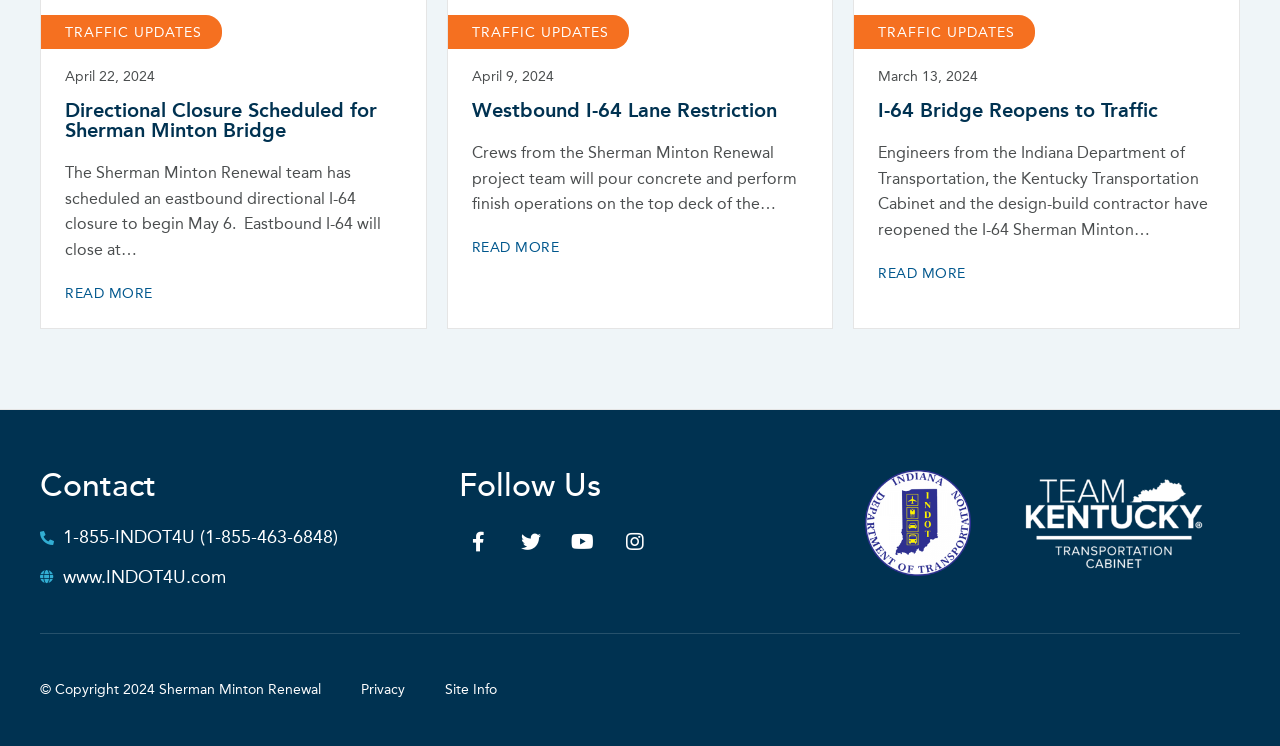Pinpoint the bounding box coordinates of the area that should be clicked to complete the following instruction: "View traffic updates". The coordinates must be given as four float numbers between 0 and 1, i.e., [left, top, right, bottom].

[0.051, 0.032, 0.158, 0.055]